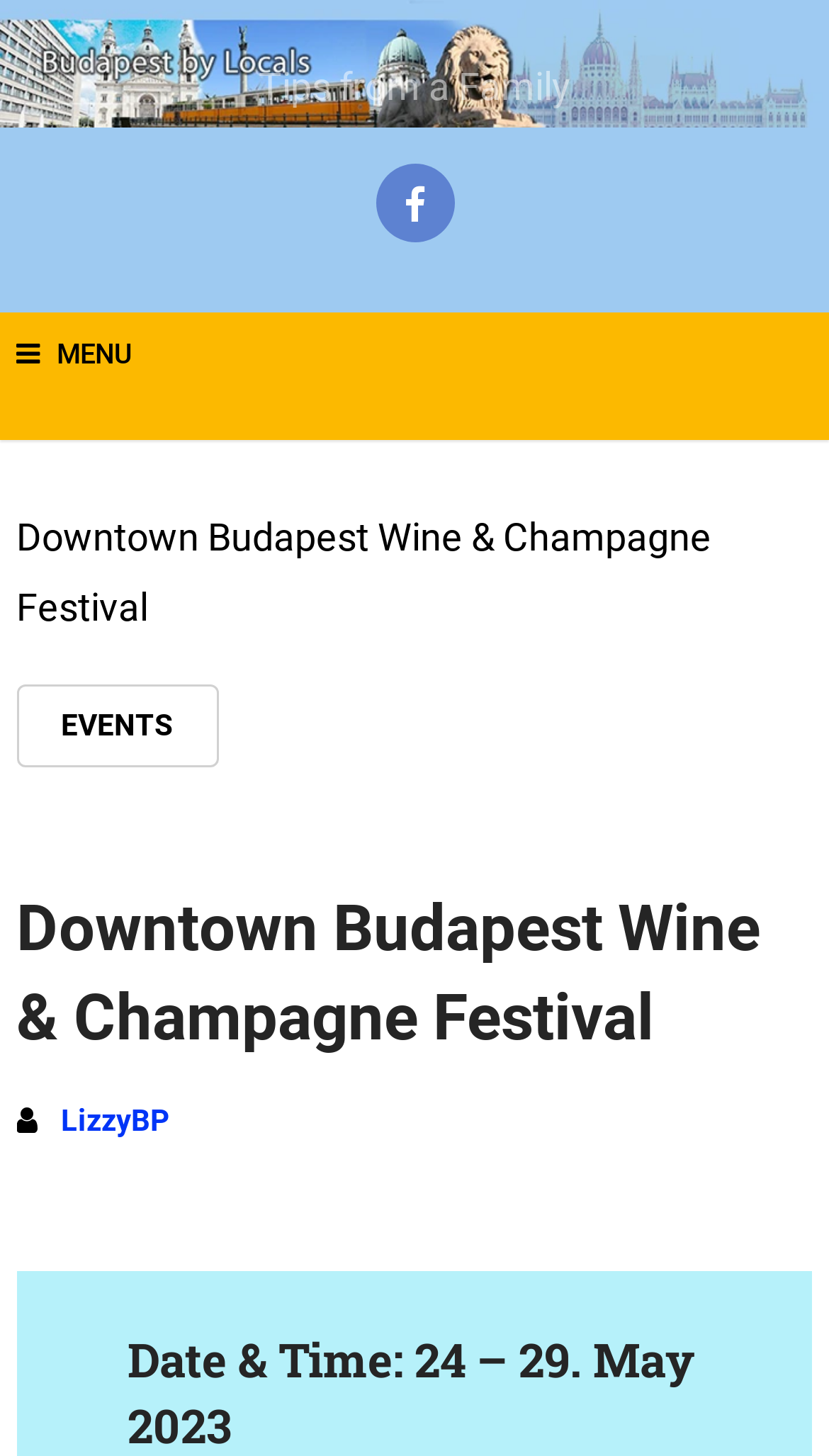What type of event is being promoted?
Answer briefly with a single word or phrase based on the image.

Wine & Champagne Festival